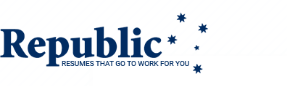Refer to the image and provide an in-depth answer to the question:
What is the purpose of the resume writing service?

The caption states that the logo embodies the service's mission to provide effective resume writing tailored to help clients achieve their career aspirations, which suggests that the primary goal of the service is to assist clients in achieving their career objectives.